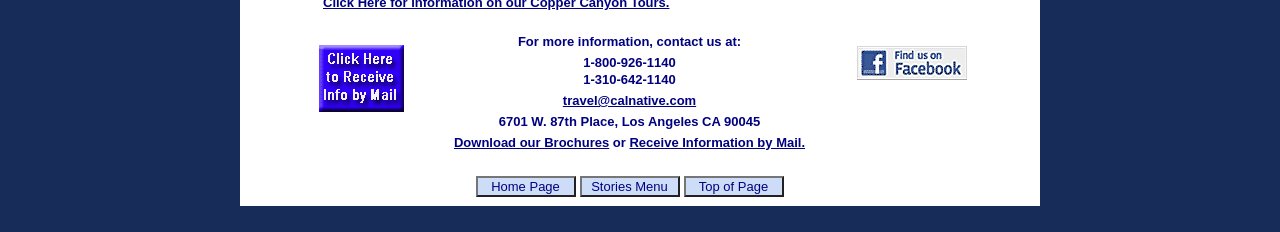Where can I find stories on this website?
Use the information from the screenshot to give a comprehensive response to the question.

I saw a link on the webpage that says 'Stories Menu'. This suggests that I can click on this link to find stories on the website. The link is located at the bottom of the page, along with other links to the home page and top of the page.